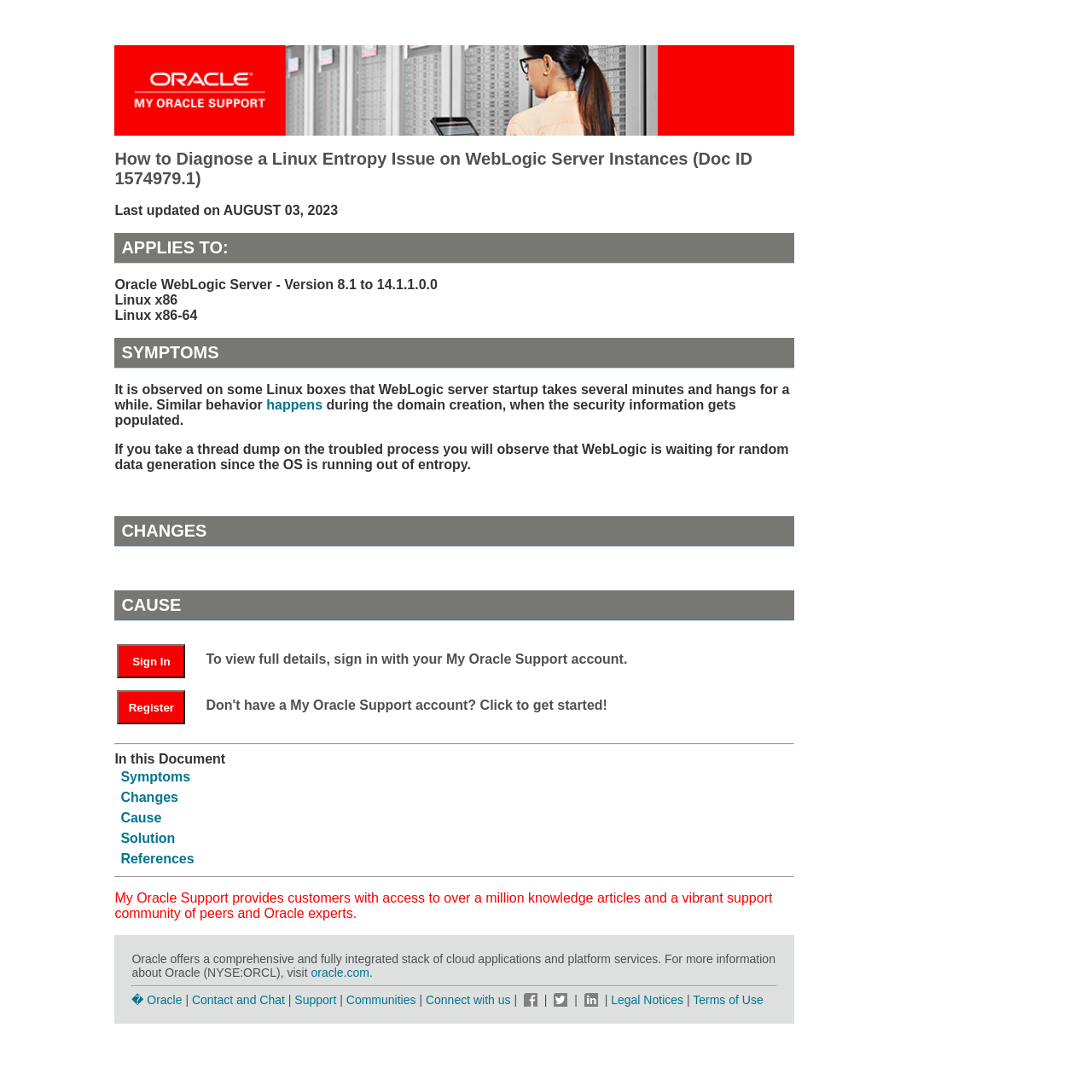Determine the bounding box coordinates of the section I need to click to execute the following instruction: "Click the newsletter button". Provide the coordinates as four float numbers between 0 and 1, i.e., [left, top, right, bottom].

None